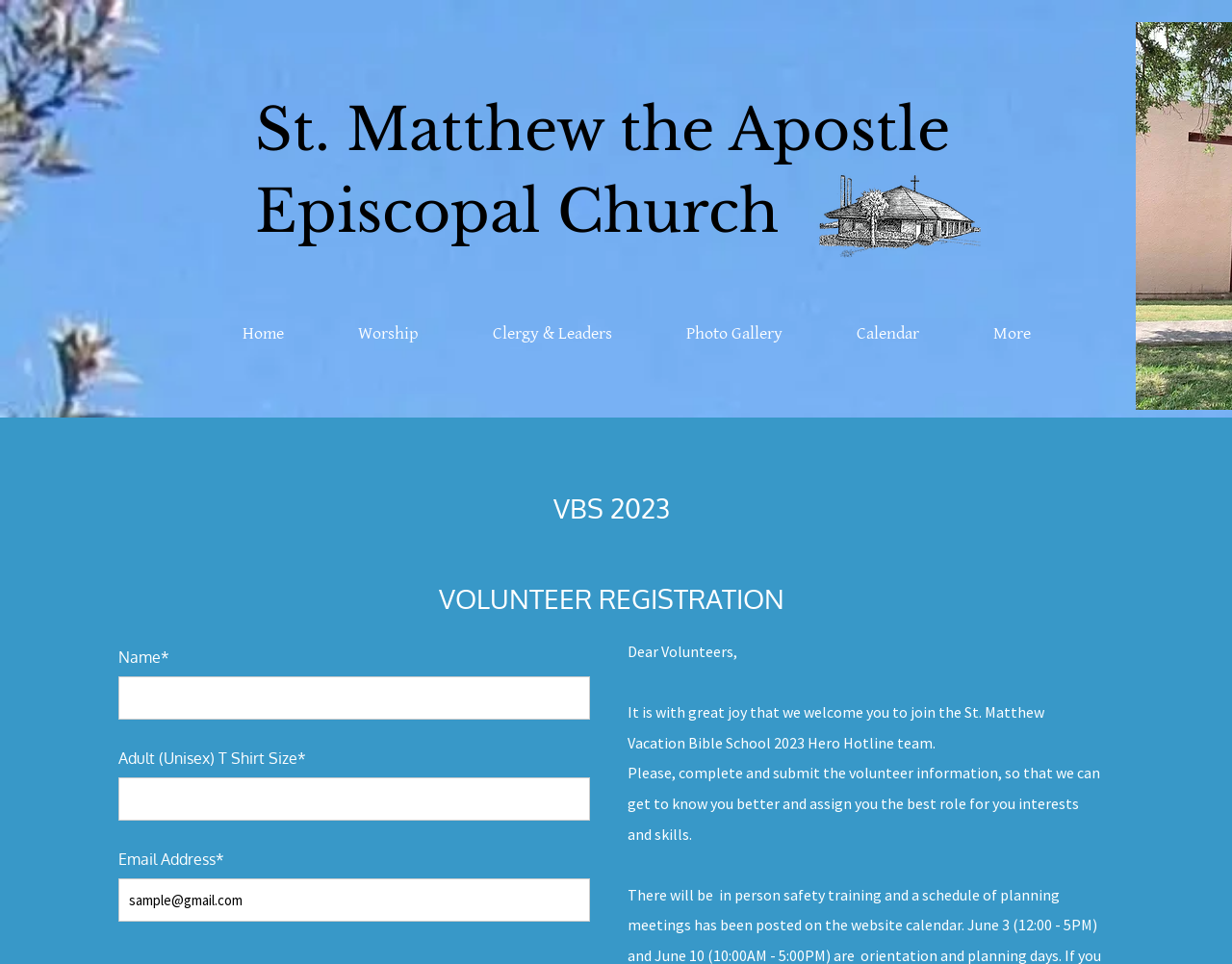Locate the bounding box coordinates of the clickable region necessary to complete the following instruction: "Enter your first name". Provide the coordinates in the format of four float numbers between 0 and 1, i.e., [left, top, right, bottom].

None